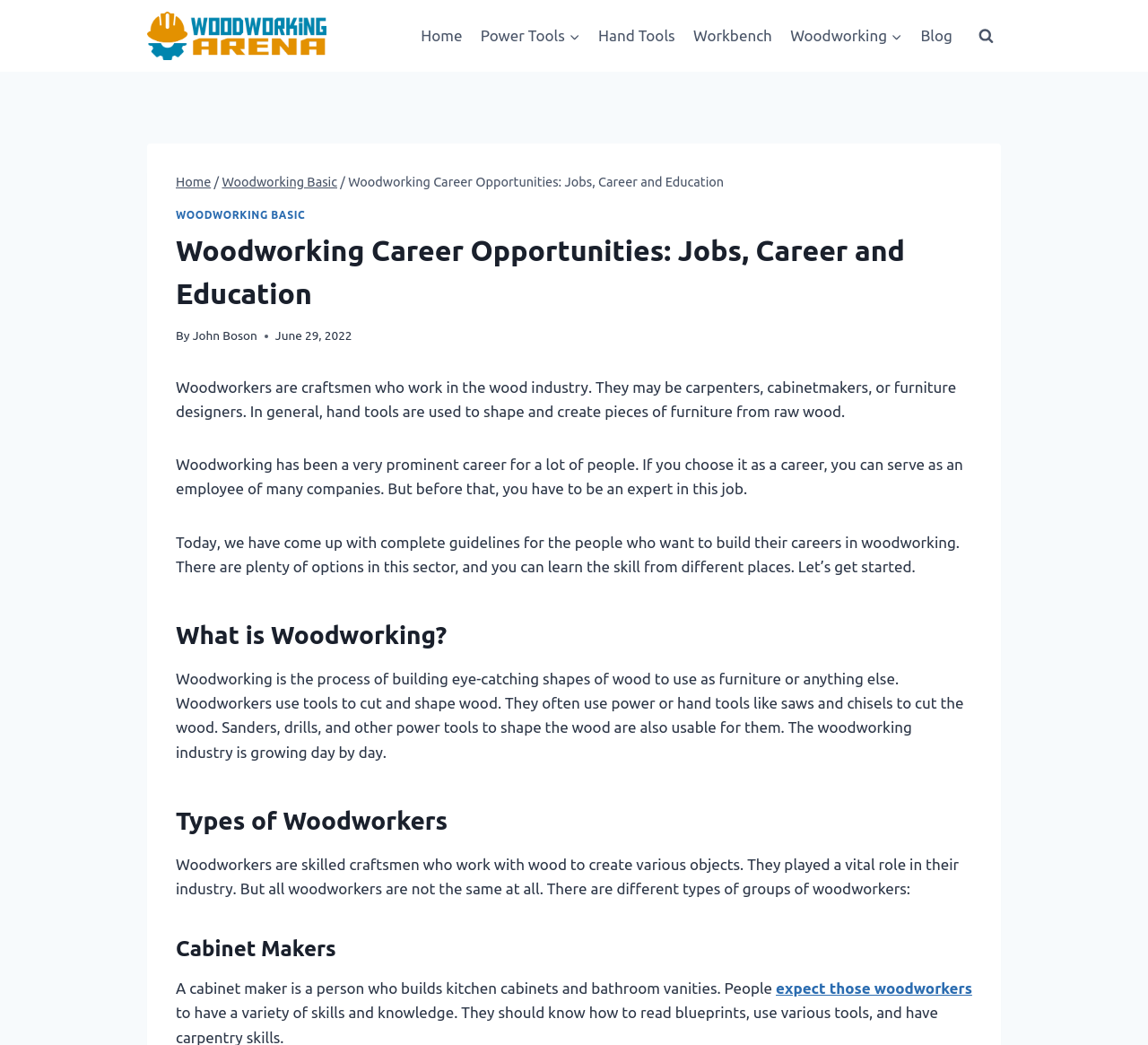Given the element description expect those woodworkers, predict the bounding box coordinates for the UI element in the webpage screenshot. The format should be (top-left x, top-left y, bottom-right x, bottom-right y), and the values should be between 0 and 1.

[0.676, 0.937, 0.847, 0.954]